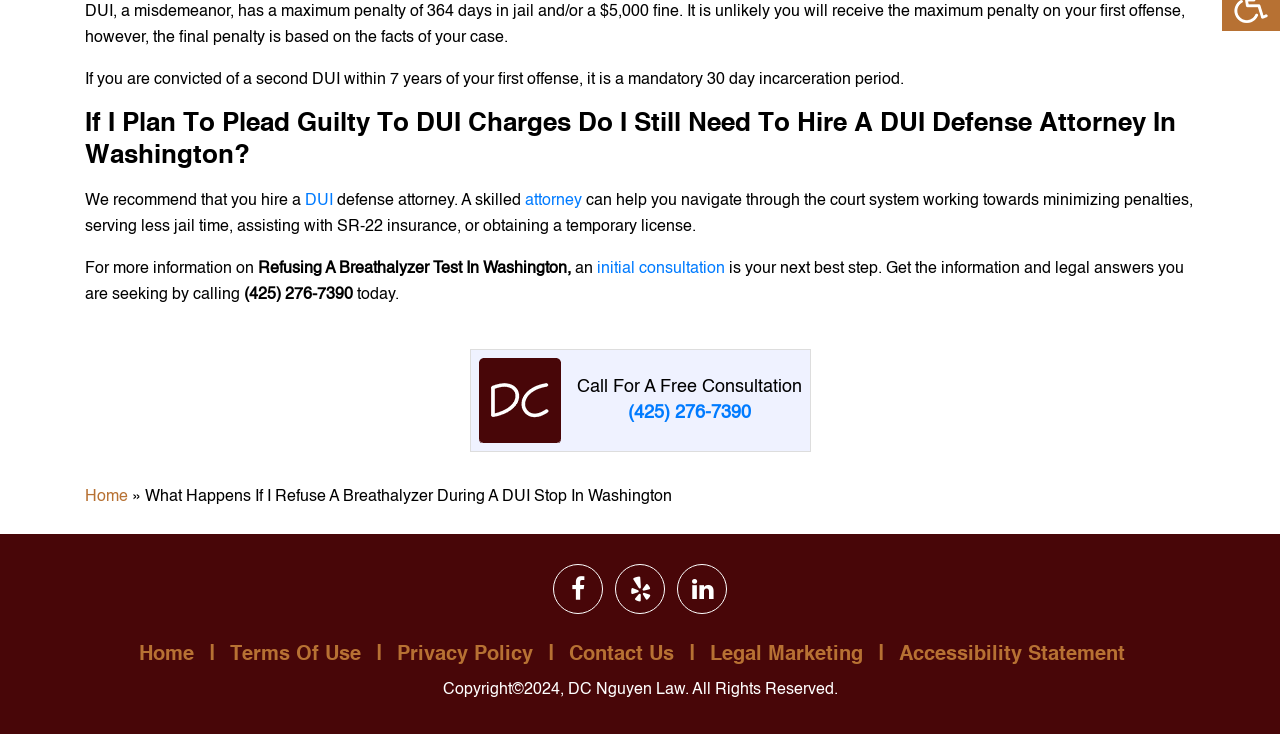Please find the bounding box for the UI component described as follows: "Terms Of Use".

[0.176, 0.879, 0.286, 0.906]